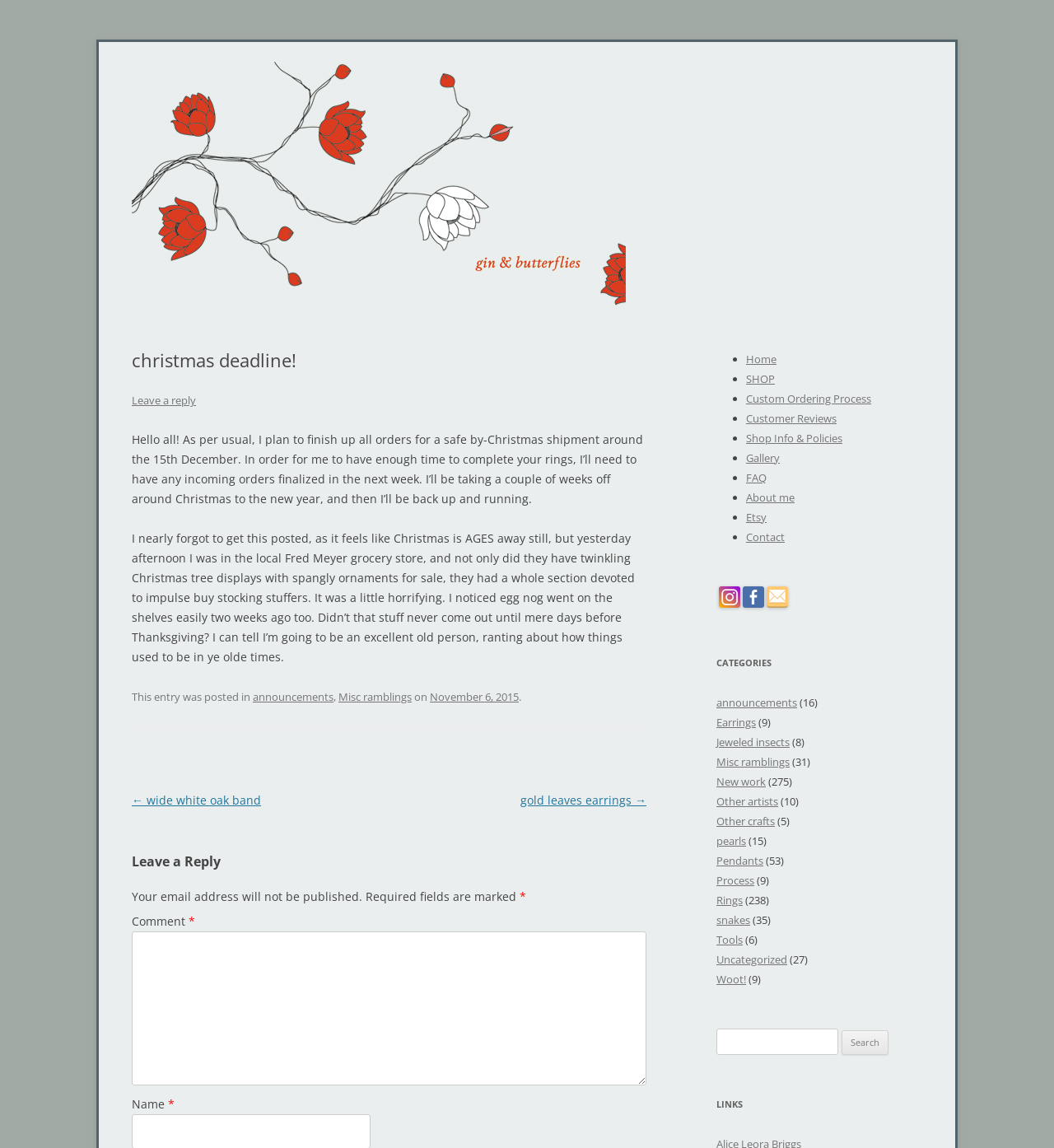Can you find and provide the title of the webpage?

Gin and Butterflies